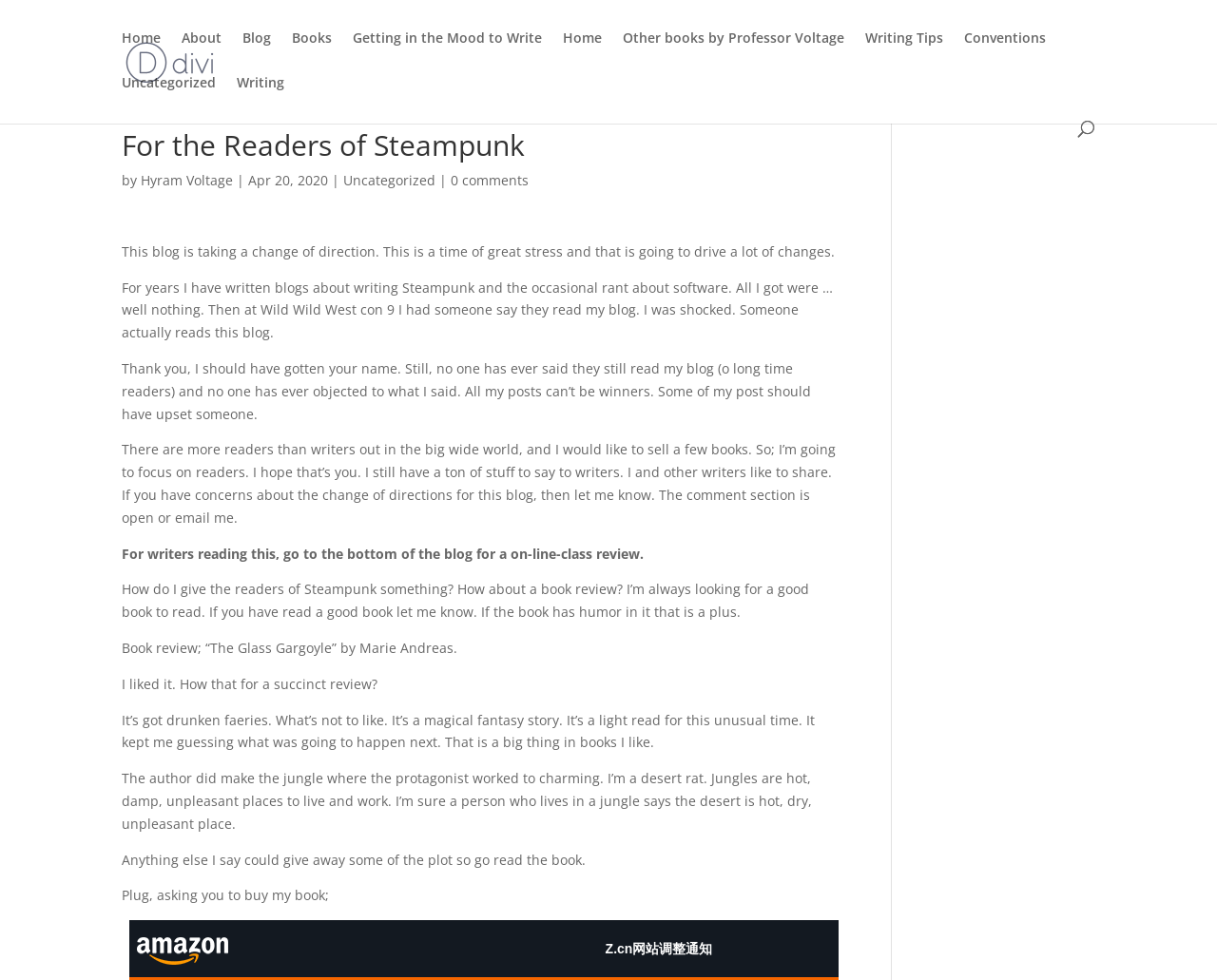What is the name of the blog?
Answer with a single word or phrase, using the screenshot for reference.

For the Readers of Steampunk